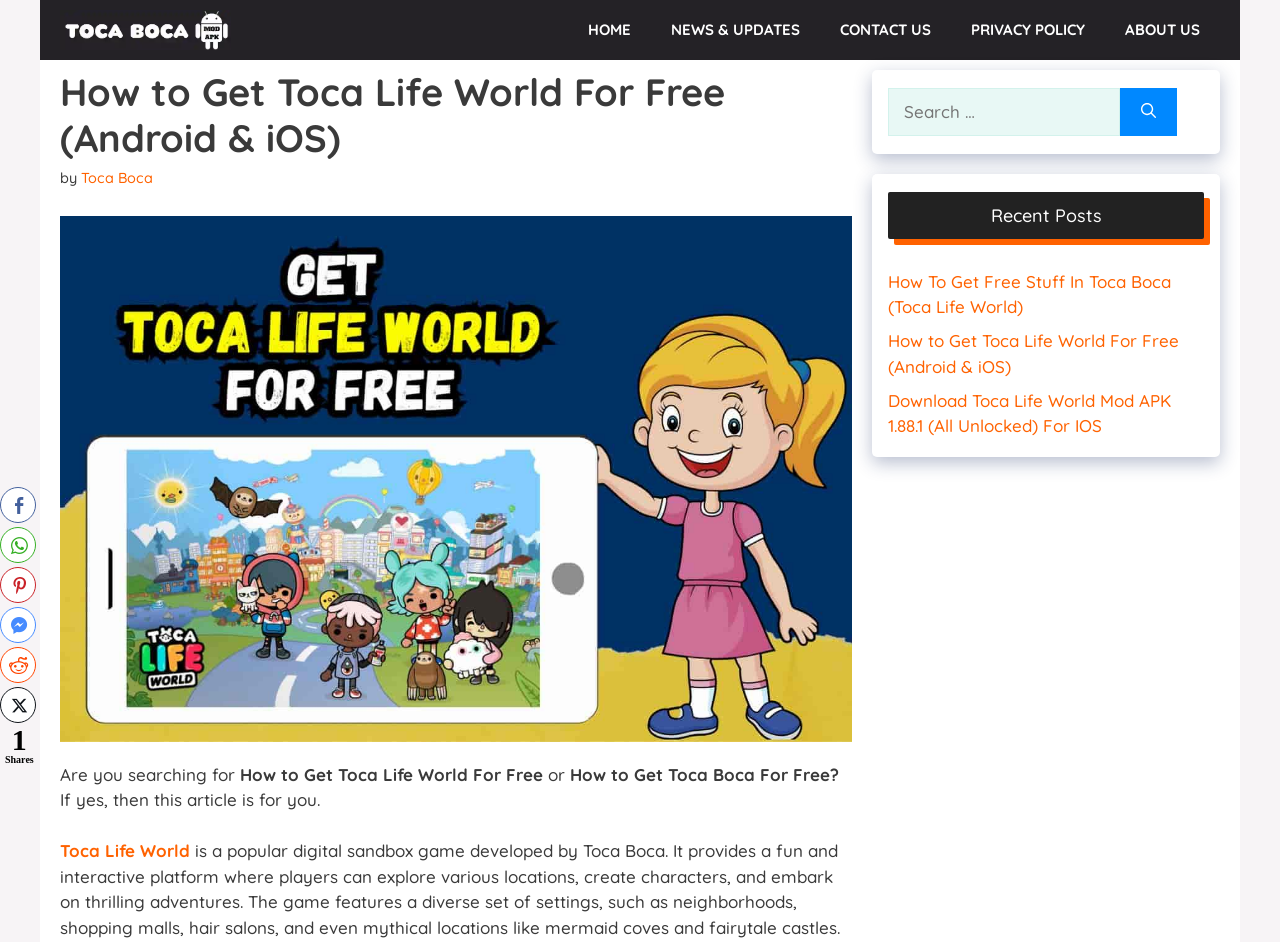Describe every aspect of the webpage comprehensively.

This webpage is about getting Toca Life World for free, specifically for Android and iOS devices. At the top, there is a navigation bar with five links: "Toca Life World MOD APK v1.88.1 (Unlocked All) Download Fast", "HOME", "NEWS & UPDATES", "CONTACT US", and "PRIVACY POLICY". Below the navigation bar, there is a header section with a heading that reads "How to Get Toca Life World For Free (Android & iOS)" and a subheading that mentions "Toca Boca". 

To the right of the header section, there is a large image that appears to be related to Toca Life World. Below the image, there is a paragraph of text that explains what Toca Life World is, describing it as a popular digital sandbox game developed by Toca Boca. The text also mentions the game's features, such as exploring various locations, creating characters, and embarking on adventures.

On the right side of the page, there is a search box with a label "Search for:" and a "Search" button. Below the search box, there is a section labeled "Recent Posts" that lists three links to related articles, including "How To Get Free Stuff In Toca Boca (Toca Life World)" and "Download Toca Life World Mod APK 1.88.1 (All Unlocked) For IOS".

At the bottom left of the page, there are six social media sharing buttons, including Facebook, WhatsApp, Pinterest, Facebook Messenger, Reddit, and Twitter. Above the sharing buttons, there is a text that reads "Shares".